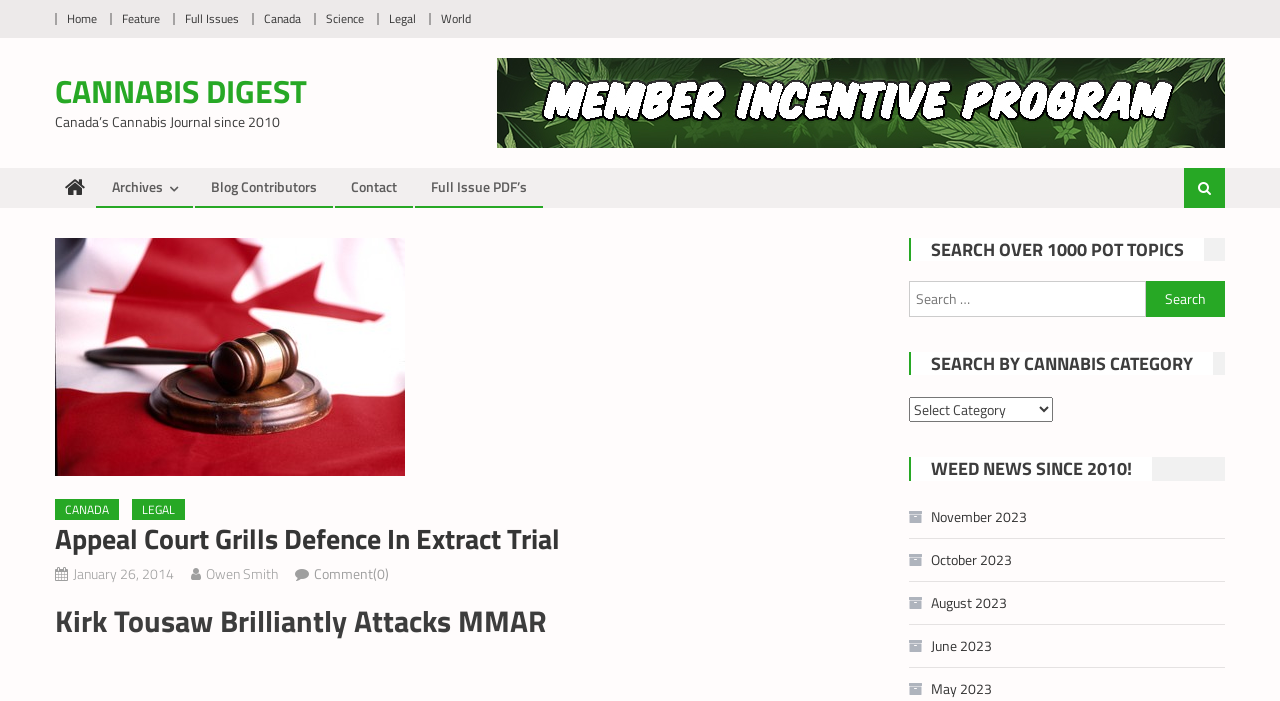Using the elements shown in the image, answer the question comprehensively: What is the author of the article?

I found the answer by looking at the article section, where it says 'Owen Smith' below the article title, indicating the author of the article.